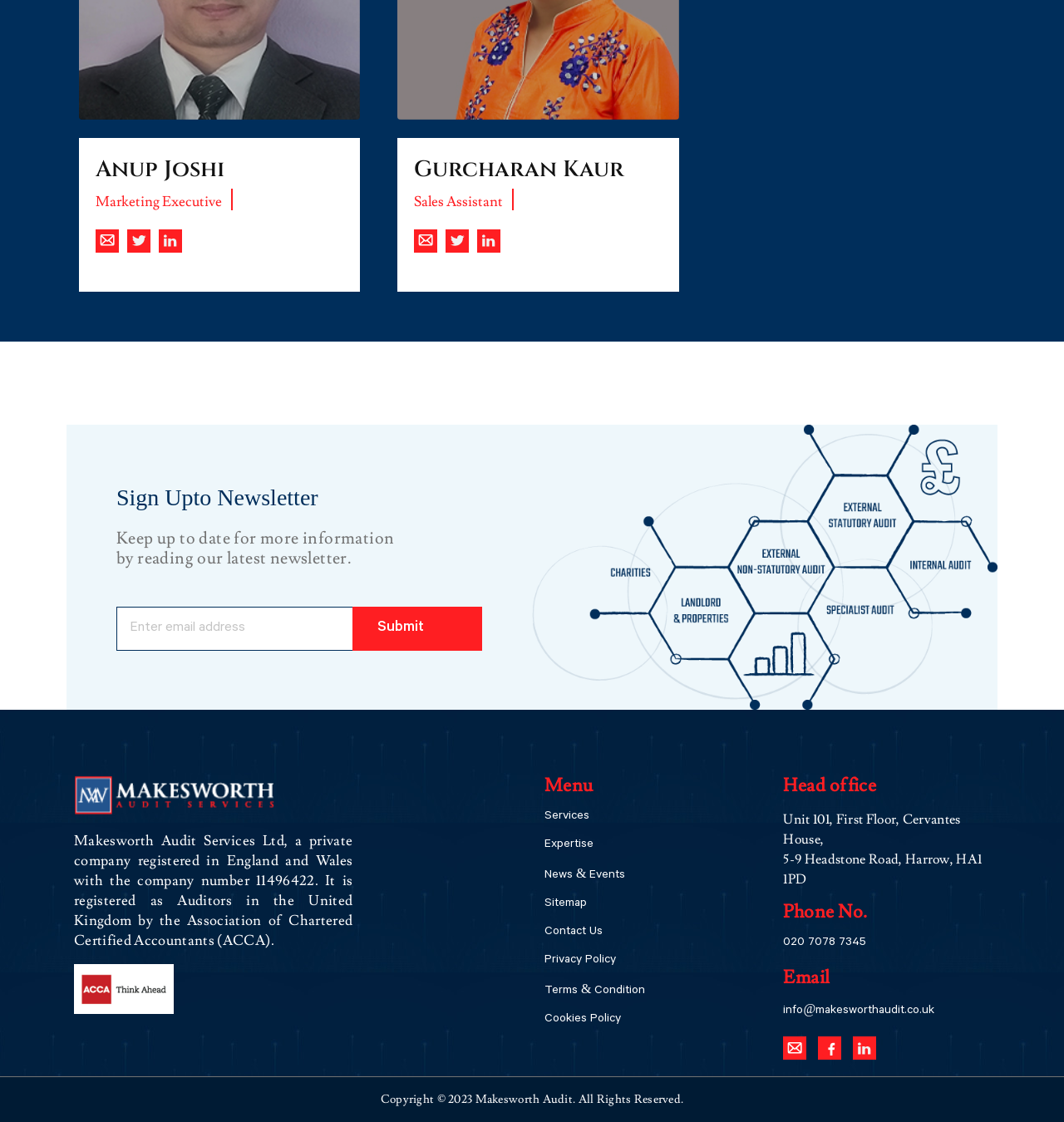Specify the bounding box coordinates (top-left x, top-left y, bottom-right x, bottom-right y) of the UI element in the screenshot that matches this description: placeholder="Enter email address"

[0.109, 0.541, 0.419, 0.58]